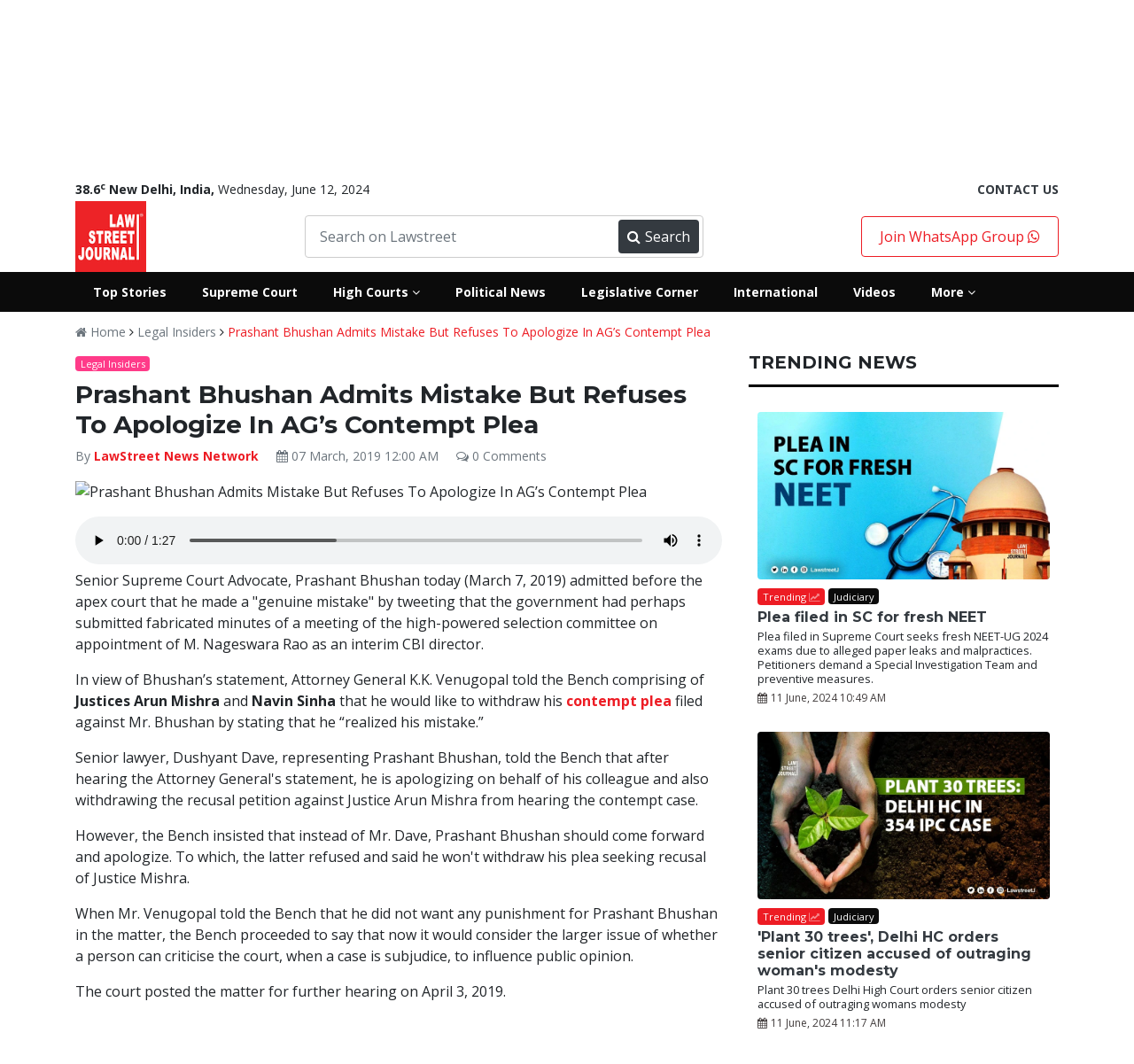Provide the bounding box coordinates for the specified HTML element described in this description: "CONTACT US". The coordinates should be four float numbers ranging from 0 to 1, in the format [left, top, right, bottom].

[0.862, 0.17, 0.934, 0.186]